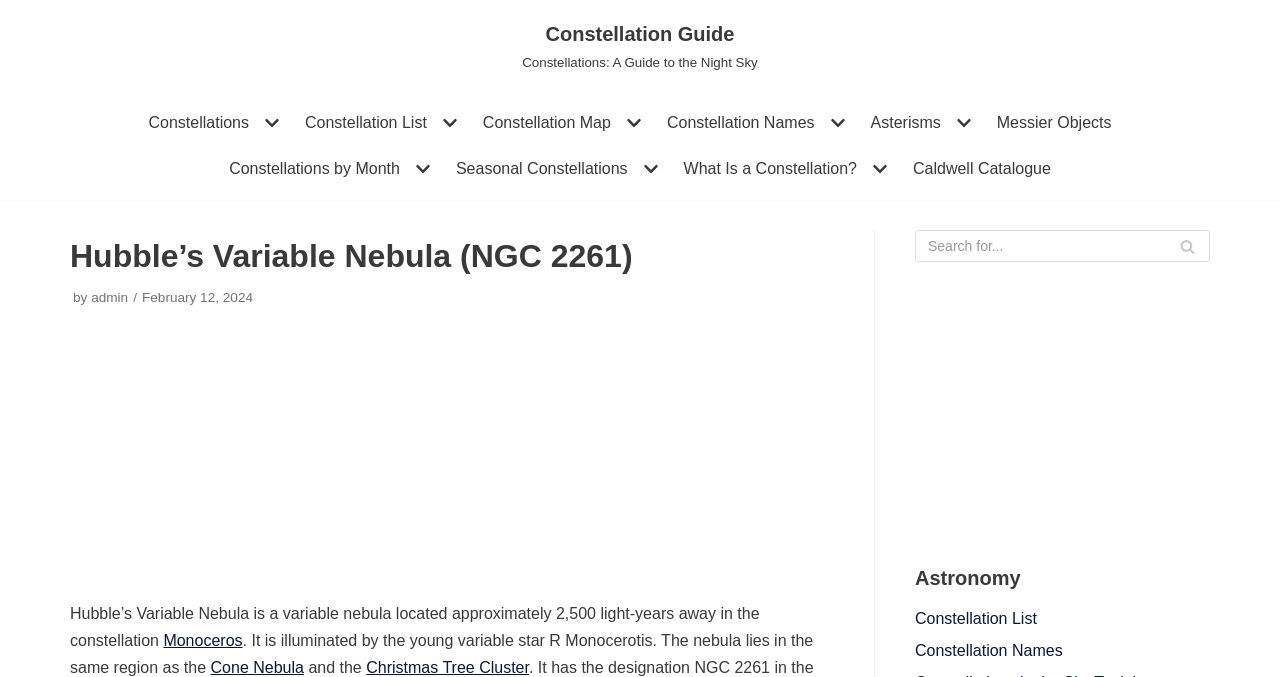Locate the bounding box coordinates of the element that should be clicked to execute the following instruction: "Click on the 'Monoceros' link".

[0.128, 0.933, 0.189, 0.958]